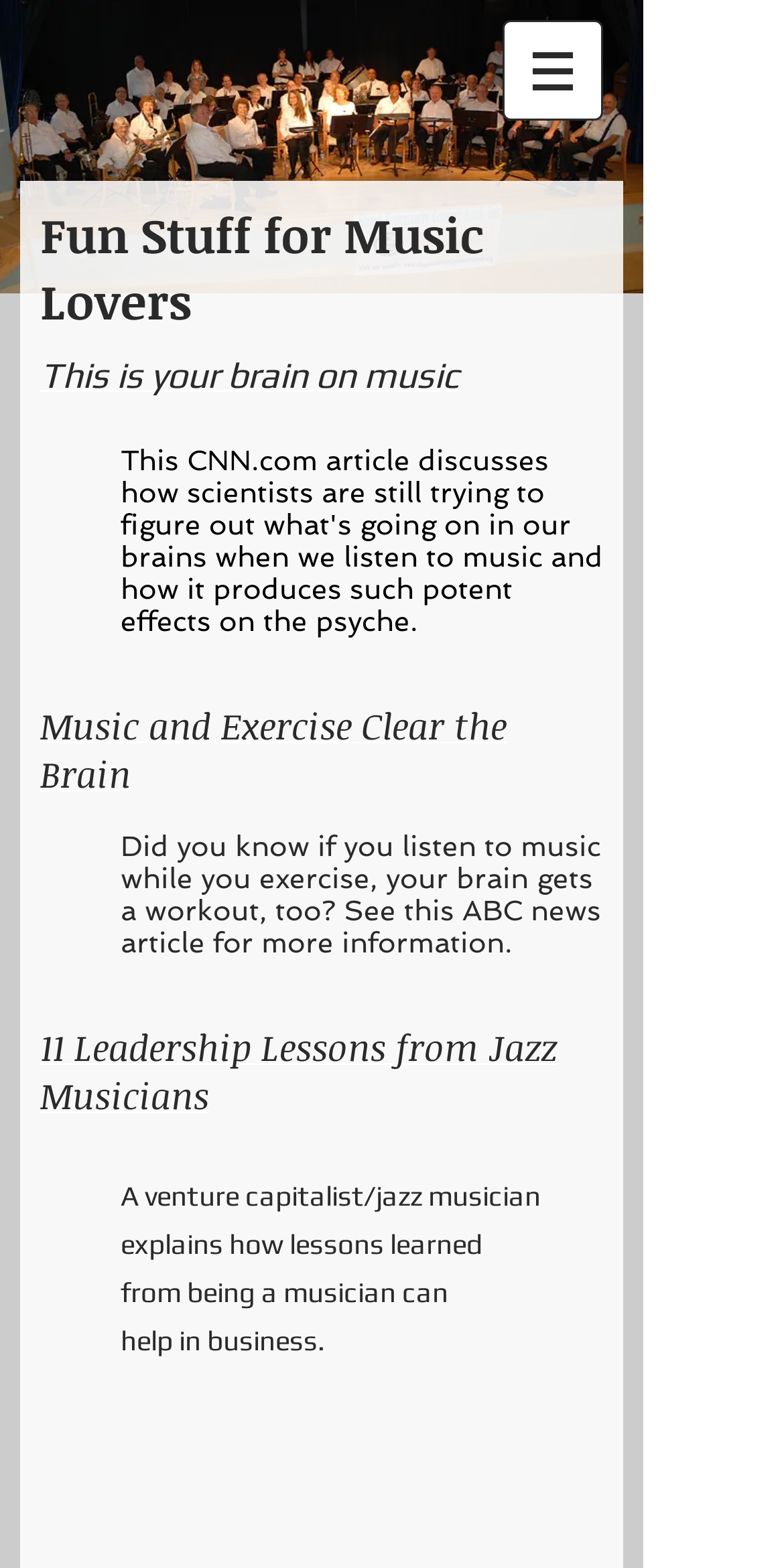Please answer the following question using a single word or phrase: 
What is the topic of the first article?

Music and brain